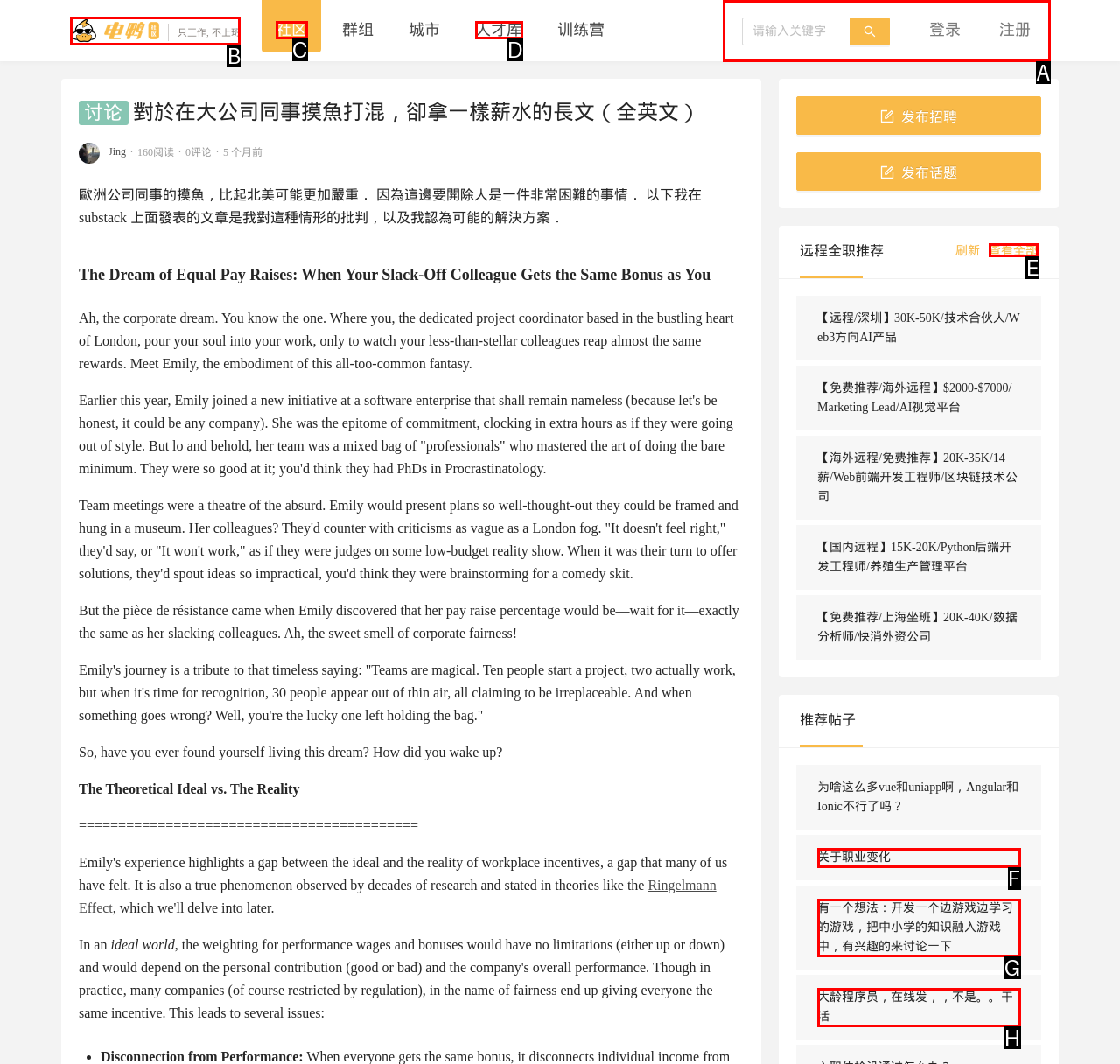Identify the correct UI element to click to follow this instruction: view all posts
Respond with the letter of the appropriate choice from the displayed options.

E